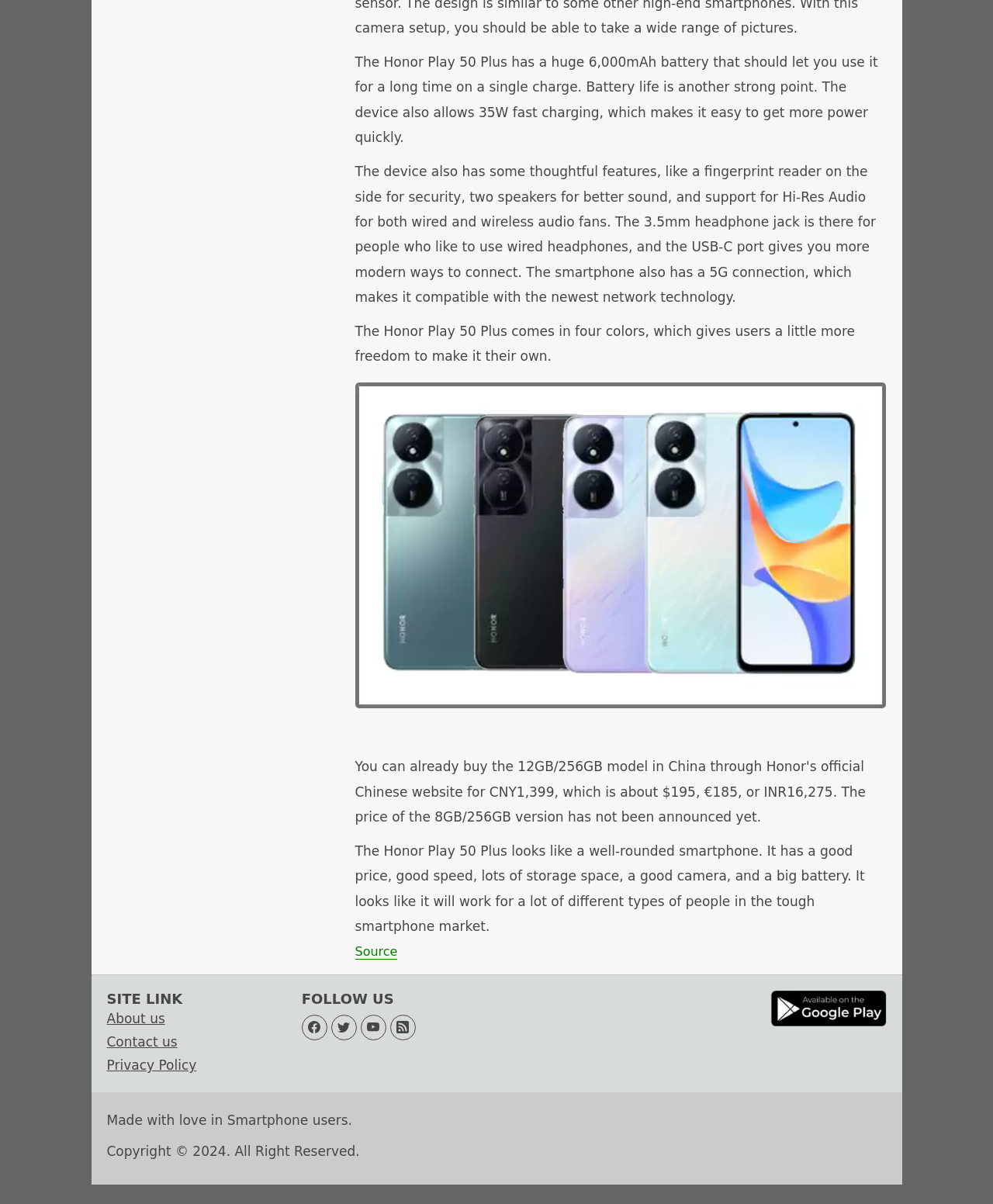From the given element description: "Fieldwork at Torsvåg Lighthouse (Troms)", find the bounding box for the UI element. Provide the coordinates as four float numbers between 0 and 1, in the order [left, top, right, bottom].

None